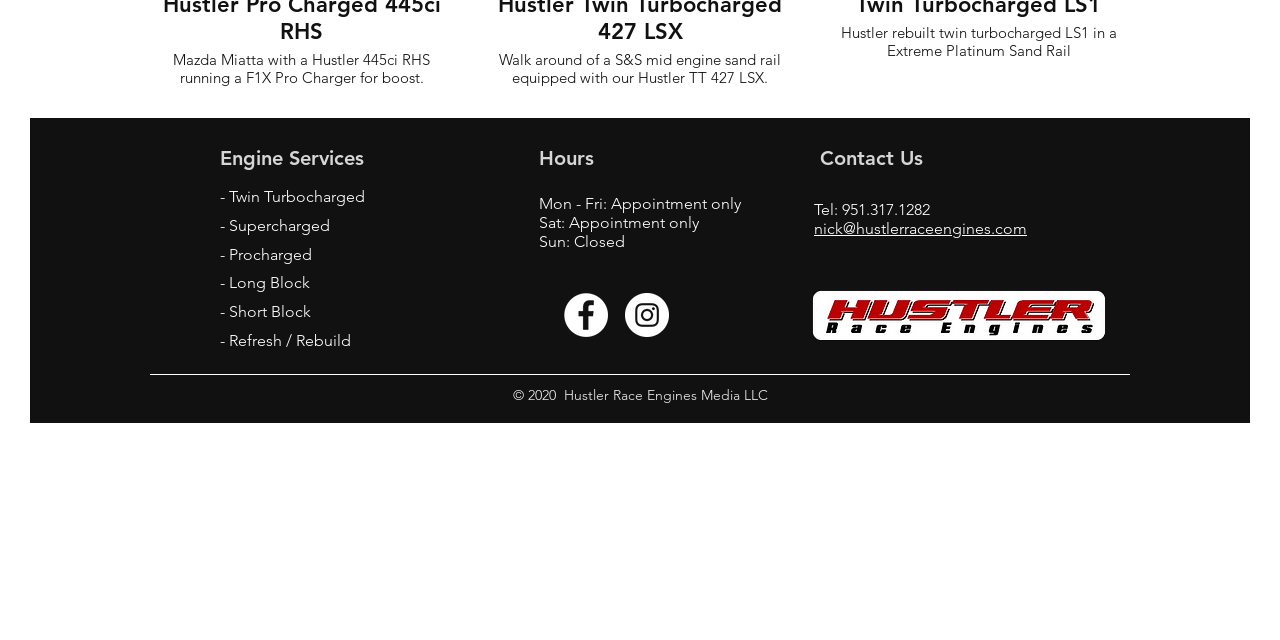Locate the bounding box of the user interface element based on this description: "Tel: 951.317.1282".

[0.636, 0.312, 0.727, 0.342]